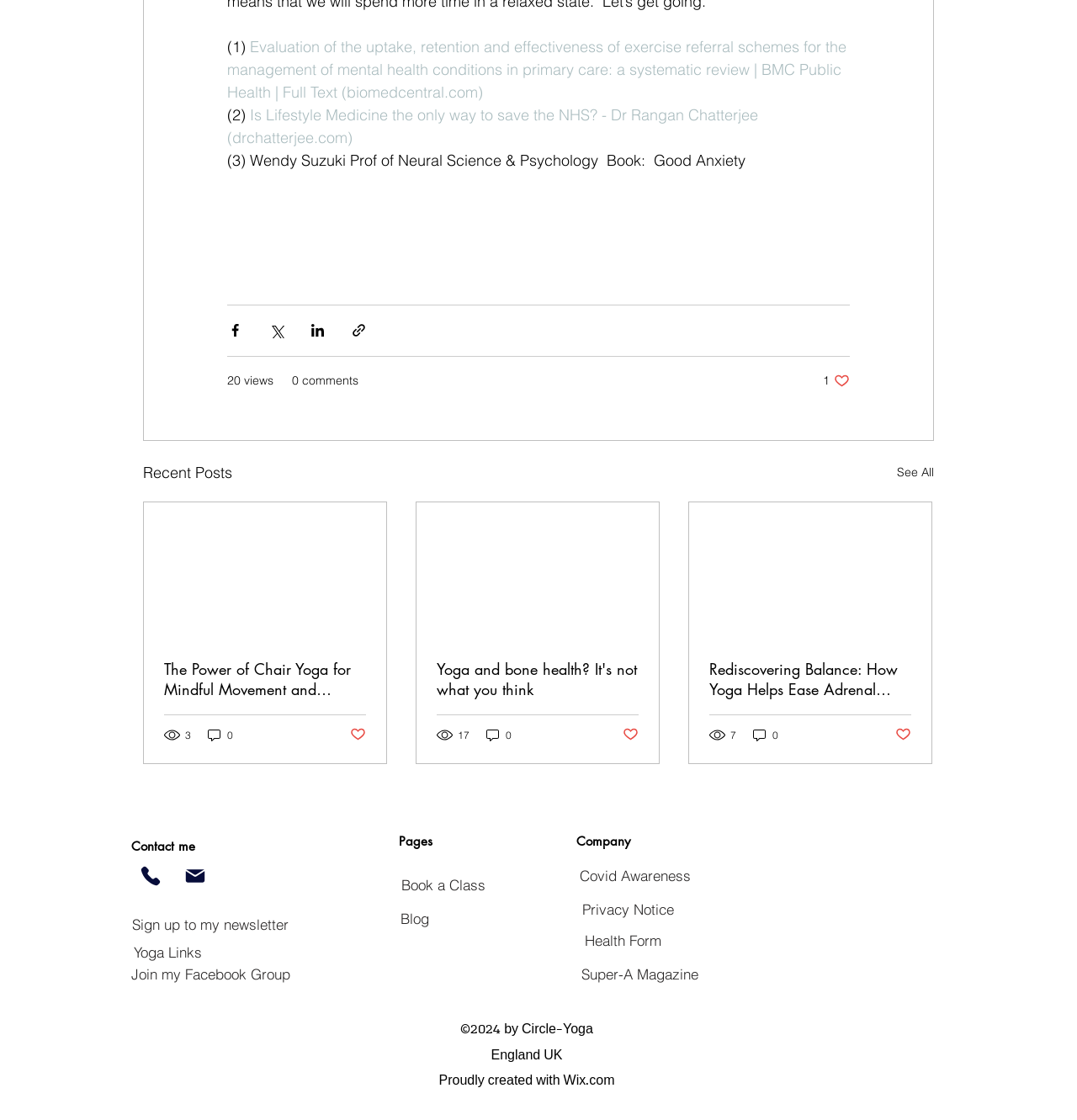Bounding box coordinates are specified in the format (top-left x, top-left y, bottom-right x, bottom-right y). All values are floating point numbers bounded between 0 and 1. Please provide the bounding box coordinate of the region this sentence describes: December 28, 2019

None